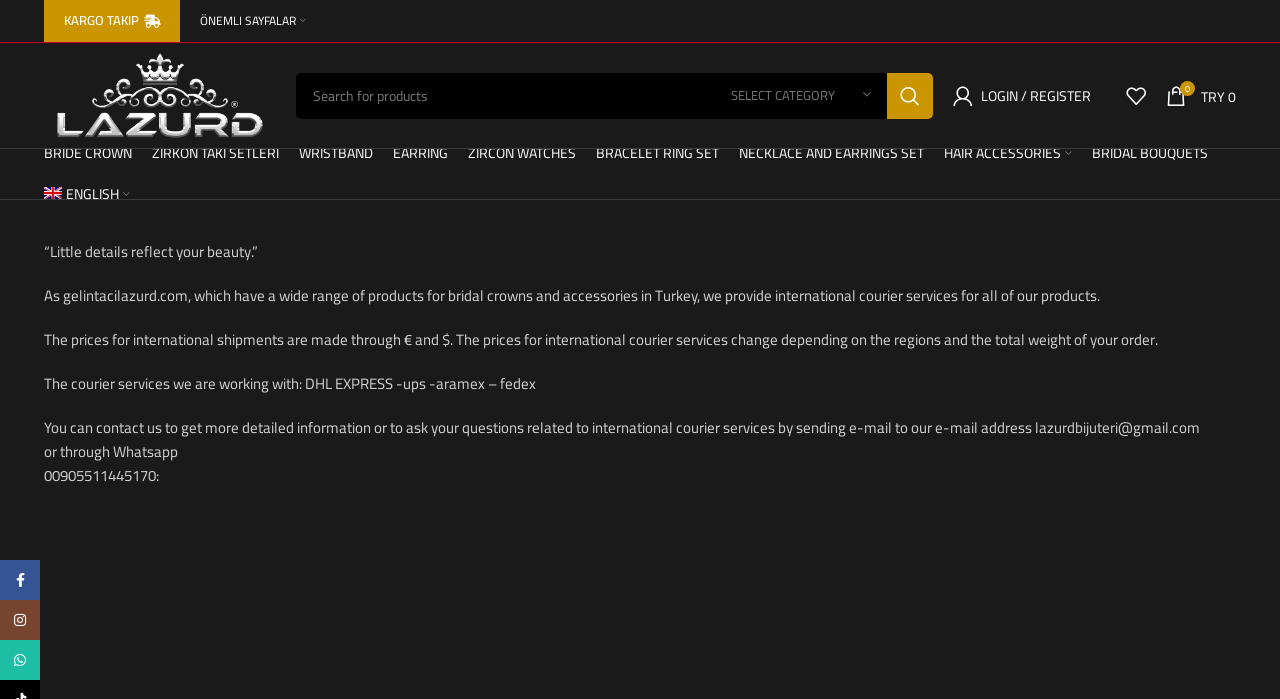How can I contact the website for more information?
Please give a detailed and thorough answer to the question, covering all relevant points.

I can contact the website for more information by sending an email to lazurdbijuteri@gmail.com or through WhatsApp at 00905511445170, as indicated by the text 'You can contact us to get more detailed information or to ask your questions related to international courier services by sending e-mail to our e-mail address lazurdbijuteri@gmail.com or through Whatsapp'.